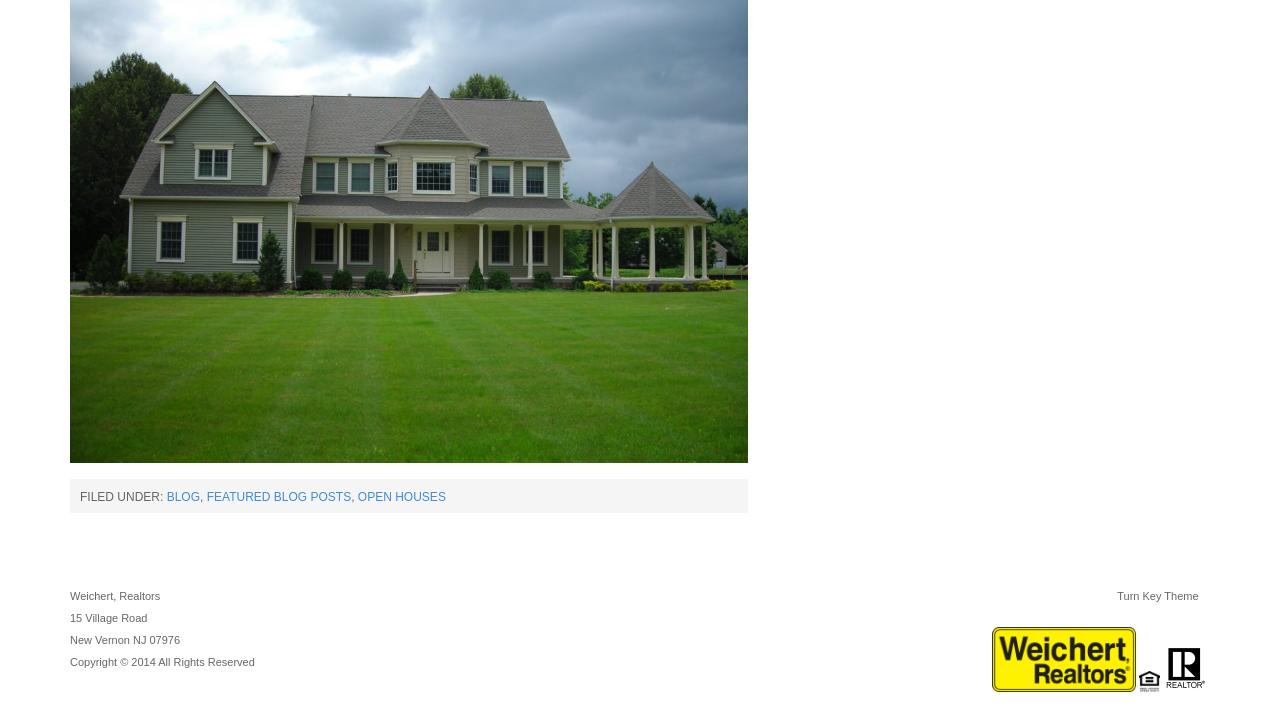Show the bounding box coordinates for the HTML element as described: "Blog".

[0.13, 0.691, 0.156, 0.711]